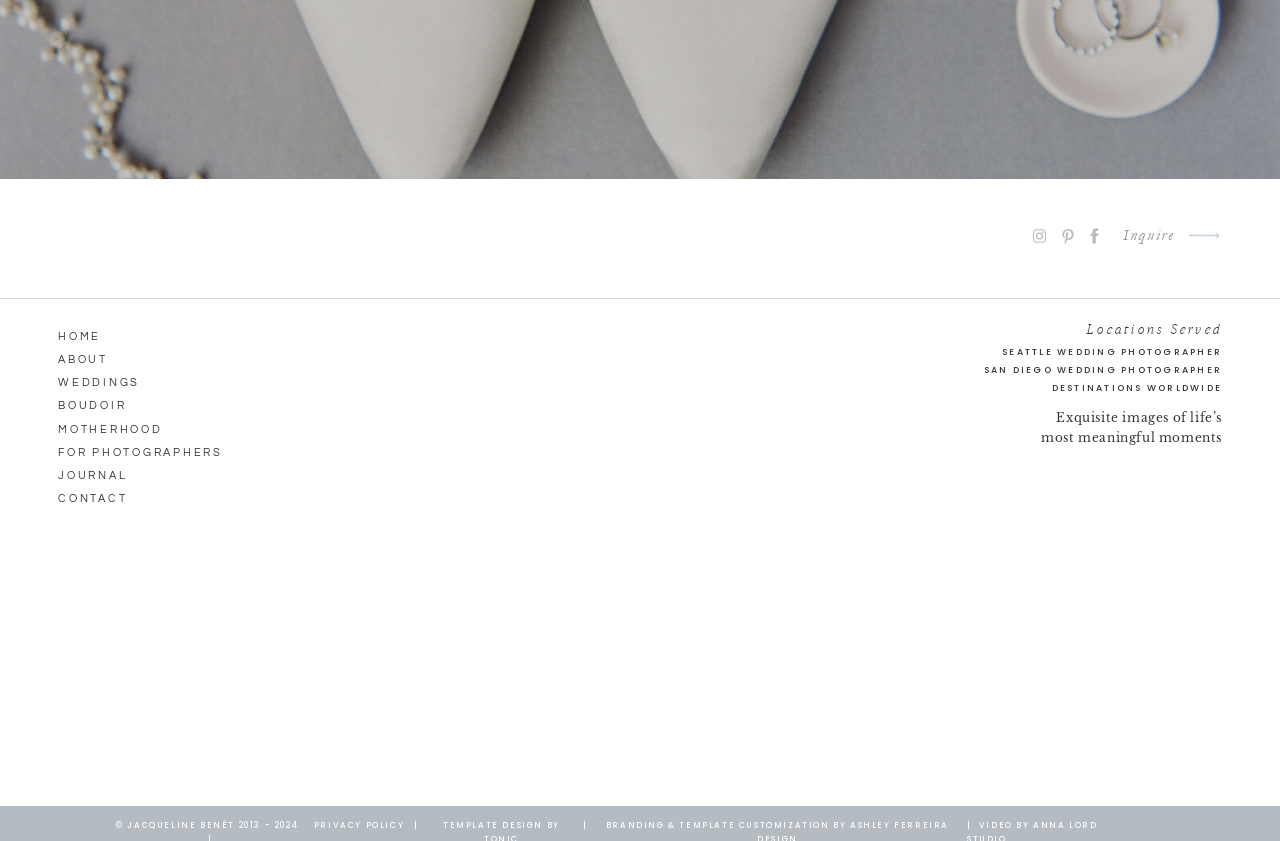Please give the bounding box coordinates of the area that should be clicked to fulfill the following instruction: "Read PRIVACY POLICY". The coordinates should be in the format of four float numbers from 0 to 1, i.e., [left, top, right, bottom].

[0.24, 0.974, 0.321, 0.995]